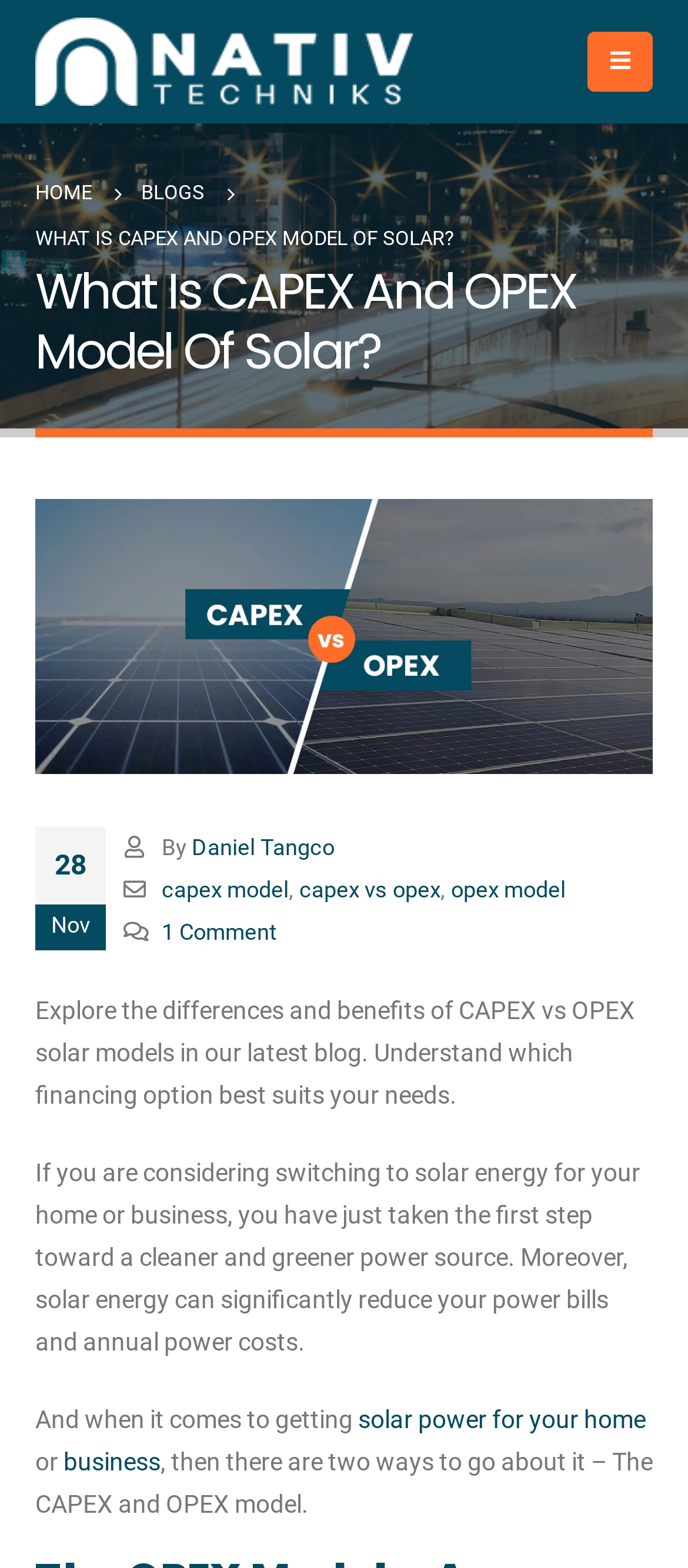Determine the bounding box coordinates of the region to click in order to accomplish the following instruction: "Read the article about solar power for your home". Provide the coordinates as four float numbers between 0 and 1, specifically [left, top, right, bottom].

[0.521, 0.896, 0.938, 0.914]